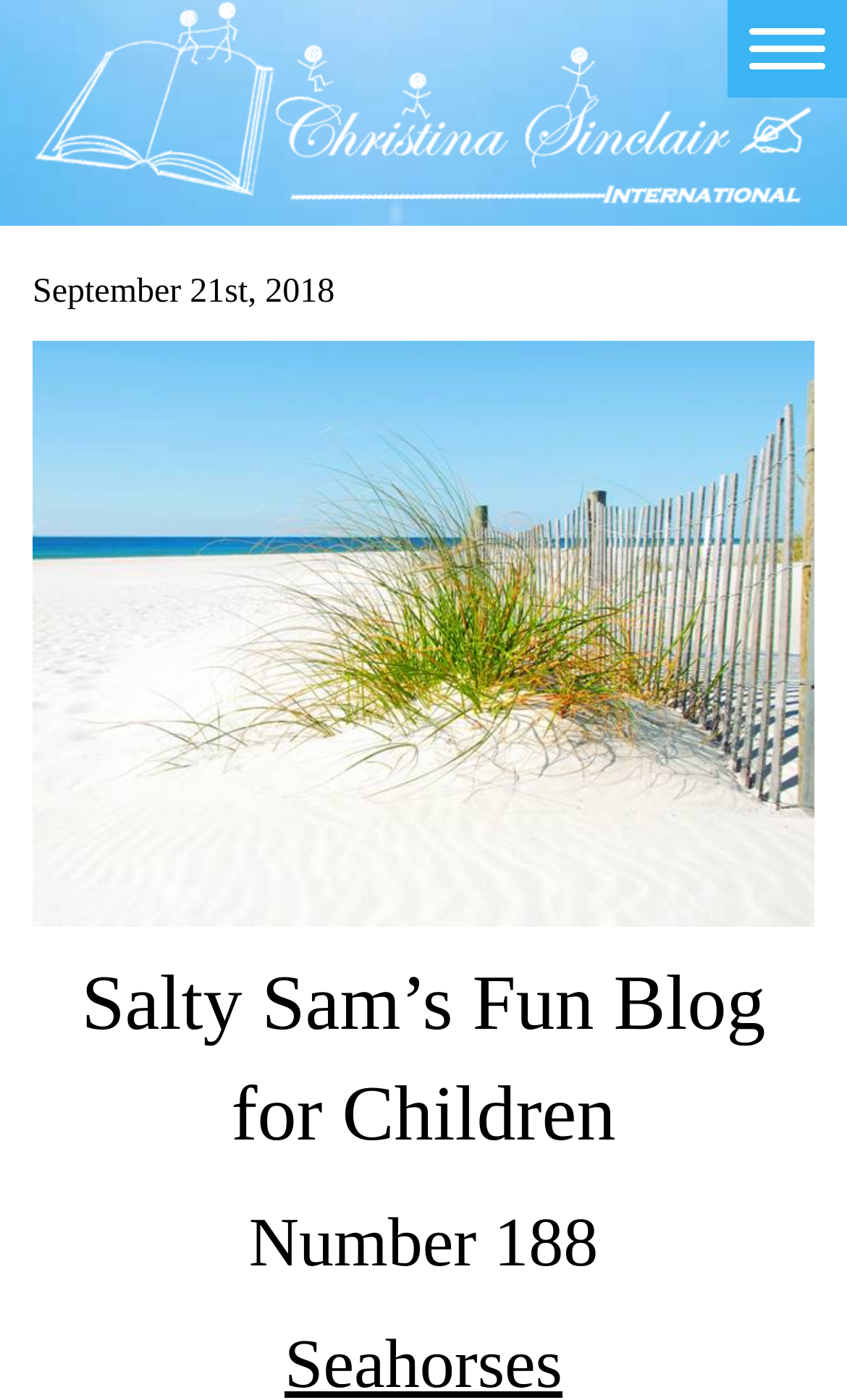Look at the image and answer the question in detail:
What is the date of the blog post?

I found the date of the blog post by looking at the static text element with the content 'September 21st, 2018' which is located at the top of the webpage.